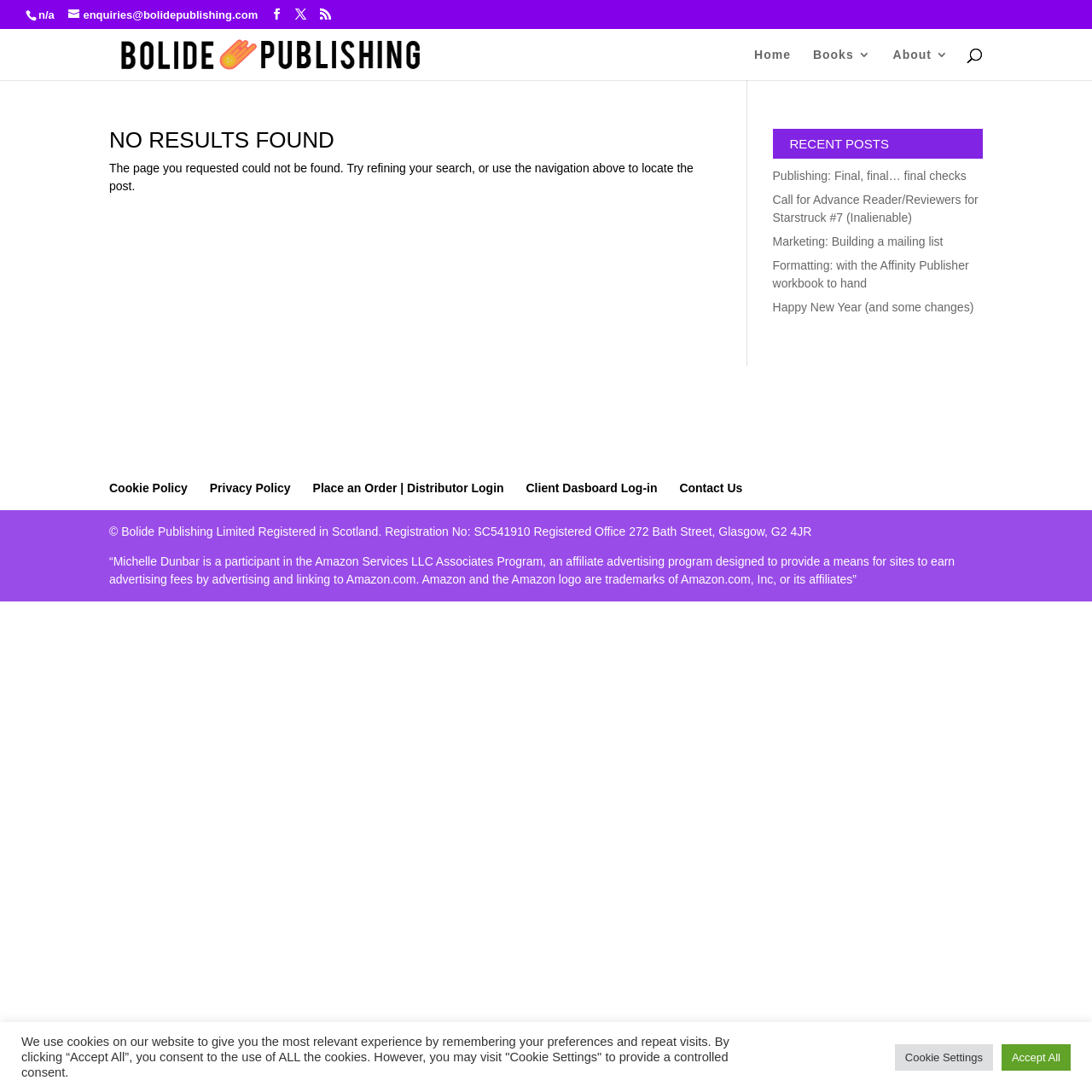Please mark the bounding box coordinates of the area that should be clicked to carry out the instruction: "Search for something".

[0.1, 0.026, 0.9, 0.027]